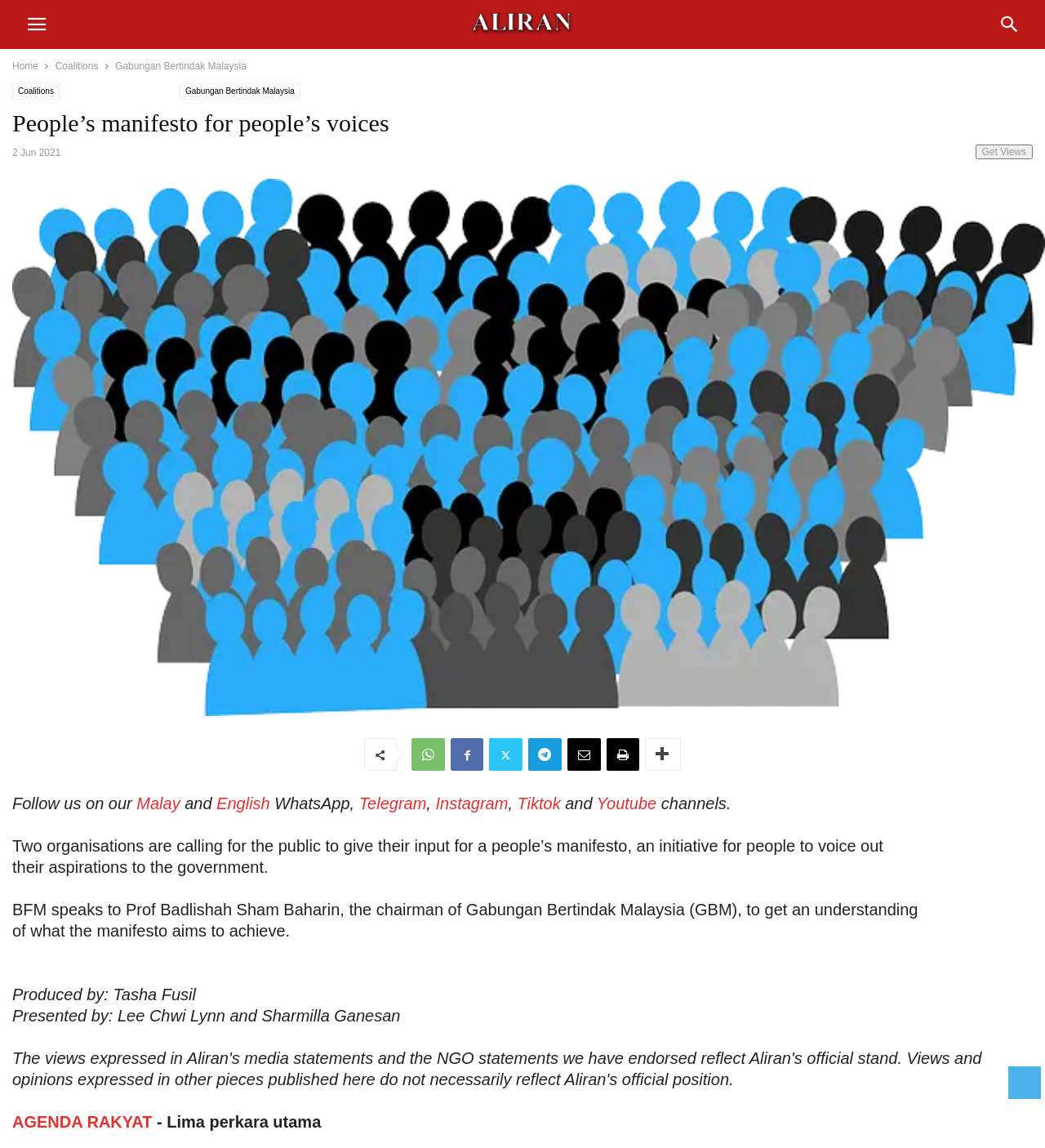Give a detailed account of the webpage, highlighting key information.

The webpage is about a people's manifesto, an initiative for people to voice out their aspirations to the government. At the top, there is an image of "ALIRAN" and a navigation menu with links to "Home", "Coalitions", and "Gabungan Bertindak Malaysia". 

Below the navigation menu, there is a header section with a heading "People's manifesto for people's voices" and a time stamp "2 Jun 2021". On the right side of the header section, there is a "Get Views" button.

The main content of the webpage starts with a link and several social media icons, including Facebook, Twitter, Instagram, Telegram, Tiktok, and Youtube. Below the social media icons, there is a paragraph of text describing the people's manifesto initiative, followed by another paragraph about an interview with Prof Badlishah Sham Baharin, the chairman of Gabungan Bertindak Malaysia (GBM).

Further down, there are credits for the producers and presenters of the content, Tasha Fusil, Lee Chwi Lynn, and Sharmilla Ganesan. At the bottom of the page, there is a link to "AGENDA RAKYAT" with a description "- Lima perkara utama".